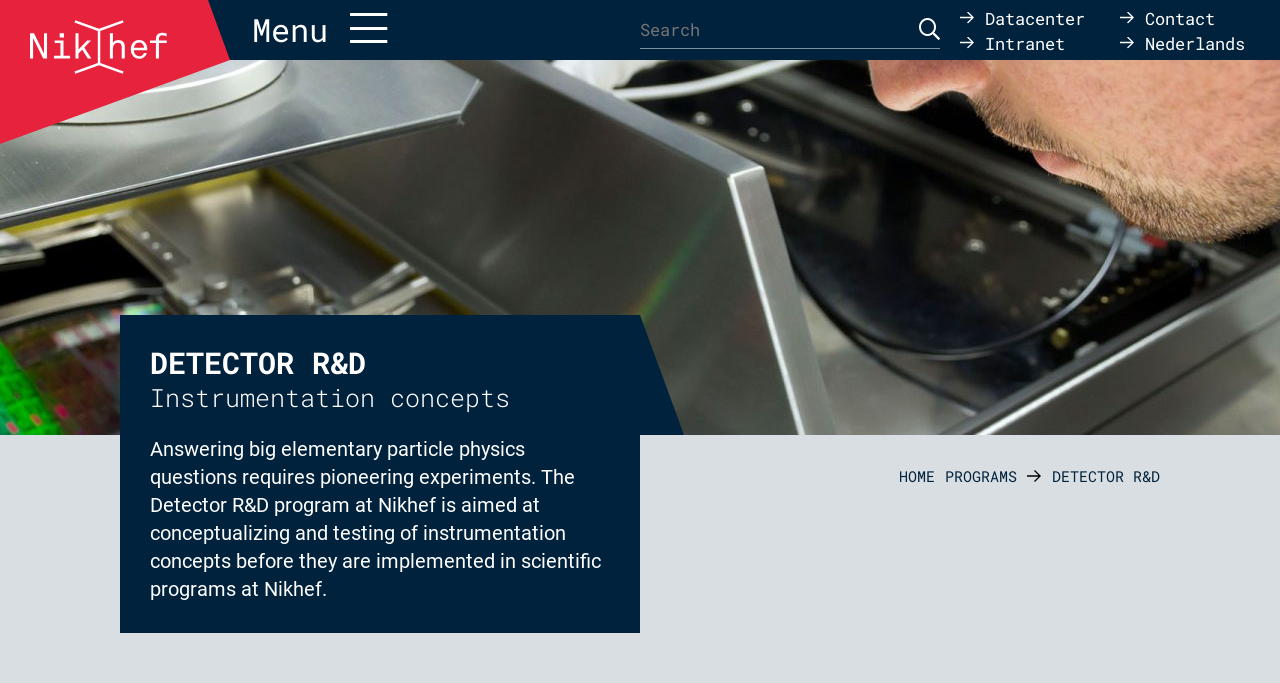Show the bounding box coordinates of the region that should be clicked to follow the instruction: "Click on the menu."

[0.197, 0.011, 0.302, 0.077]